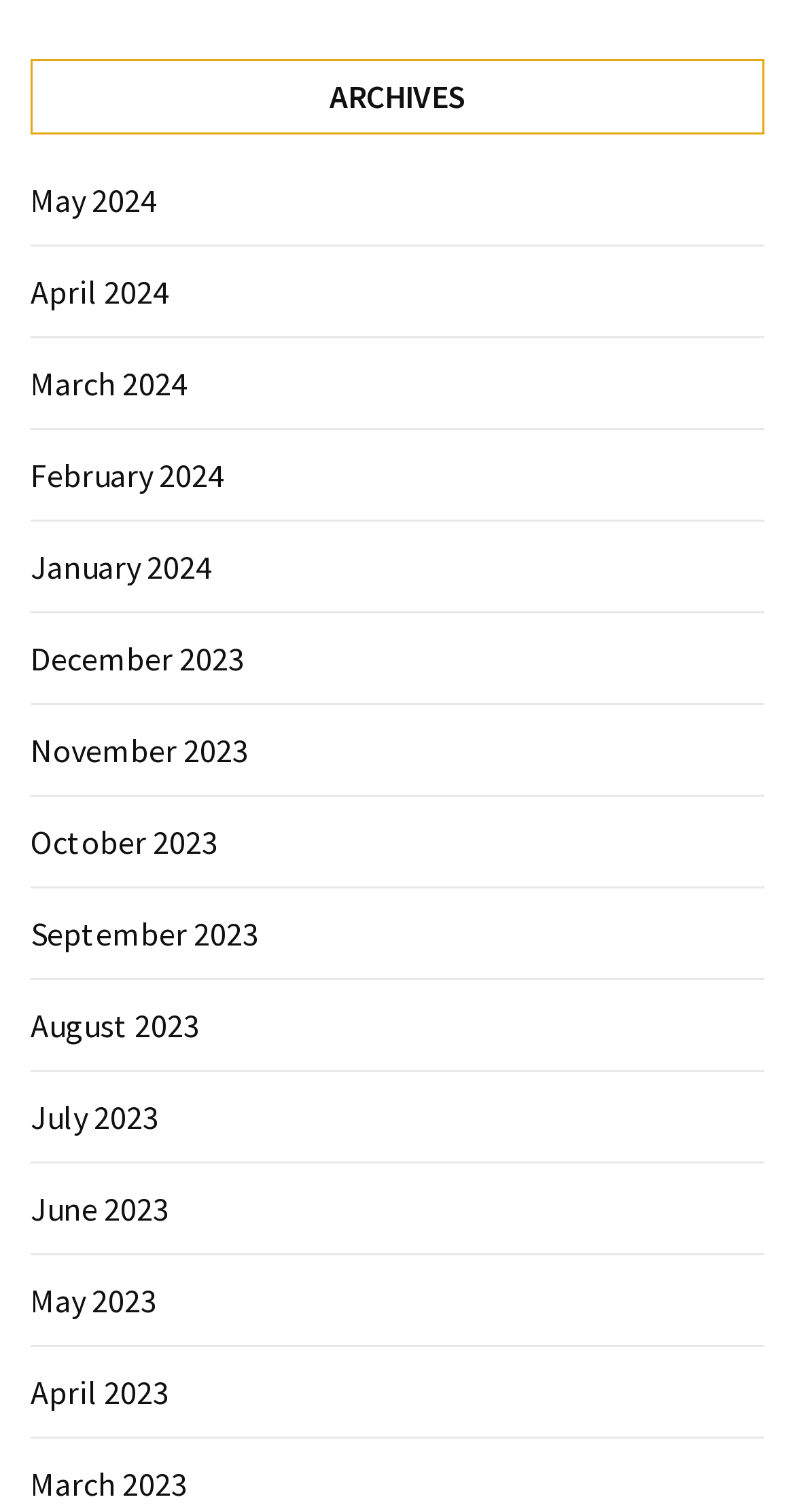From the details in the image, provide a thorough response to the question: Are the months listed in chronological order?

I examined the list of links and found that the months are listed in reverse chronological order, with the most recent month 'May 2024' at the top and the earliest month 'March 2023' at the bottom.